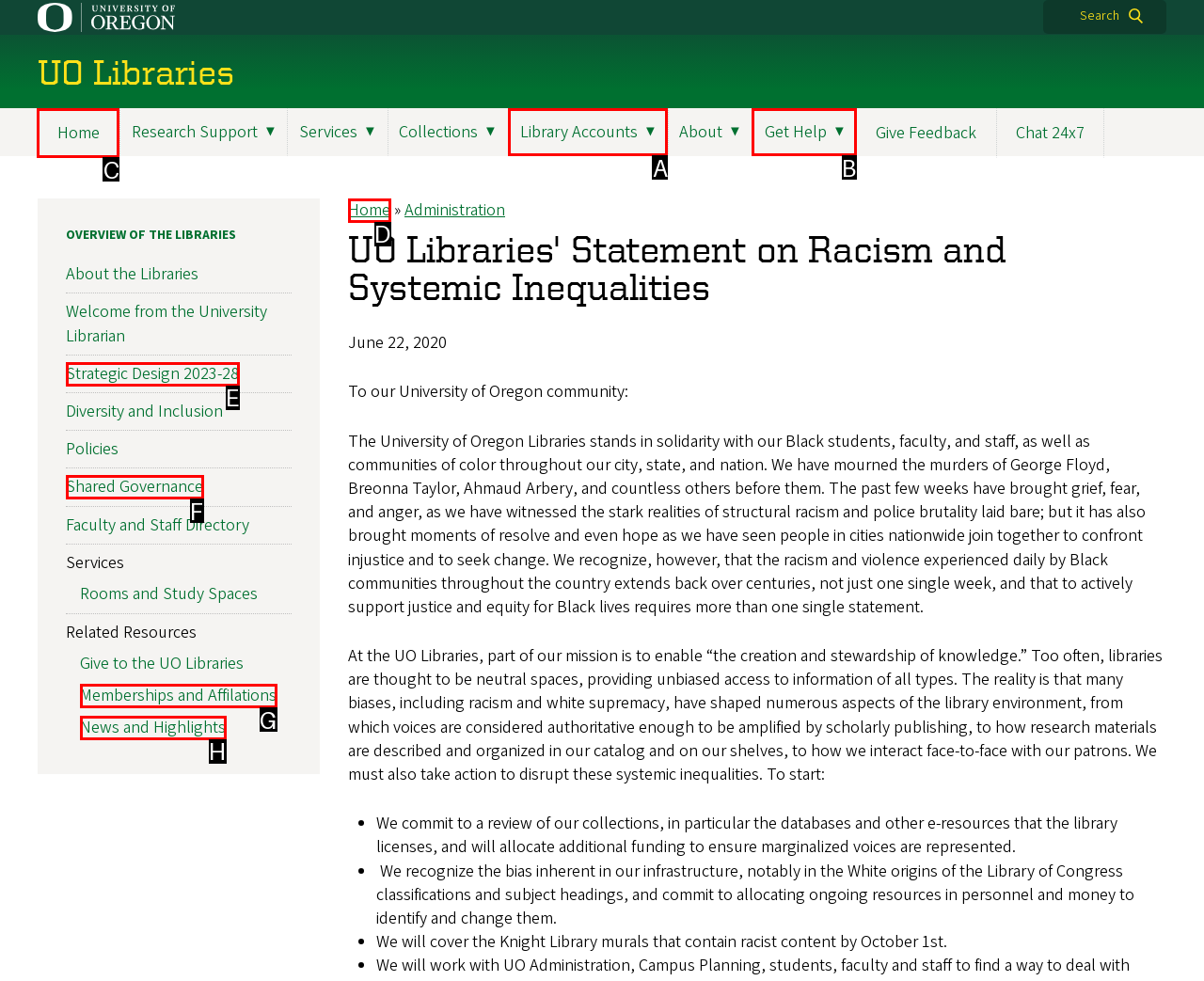For the given instruction: Go to 'Home', determine which boxed UI element should be clicked. Answer with the letter of the corresponding option directly.

C